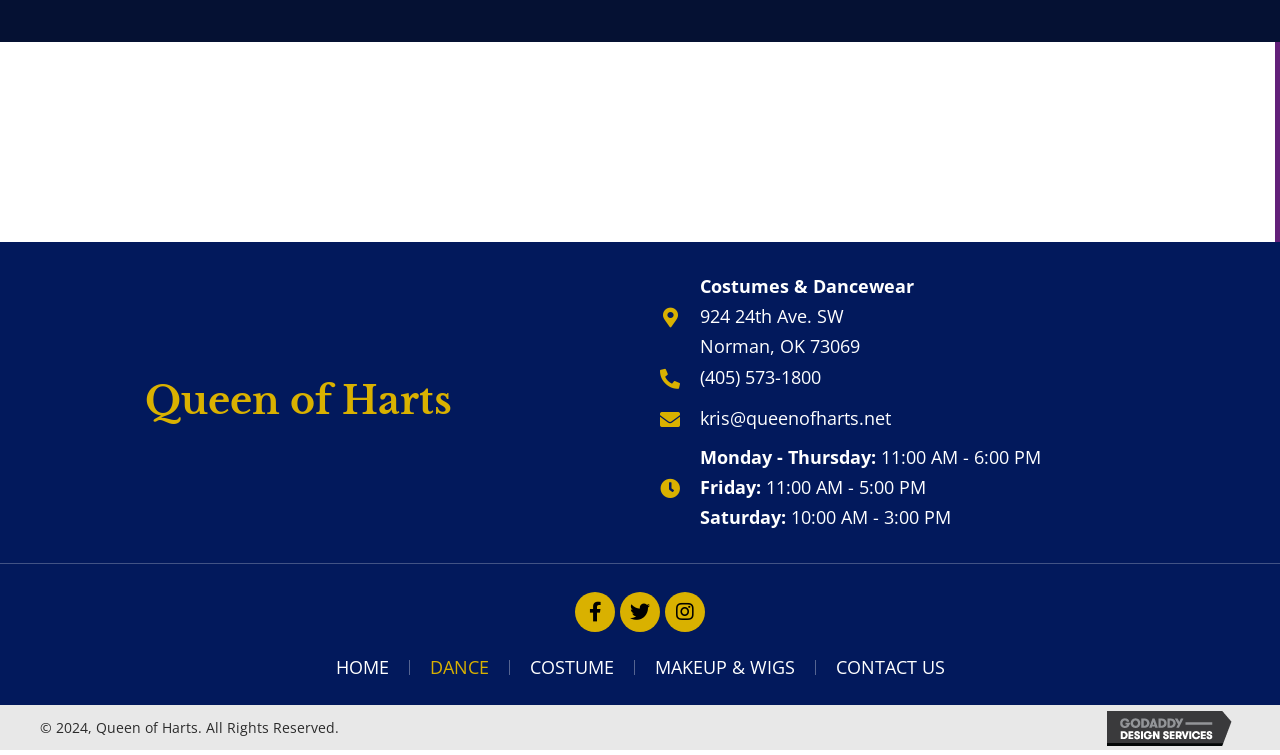Locate the bounding box coordinates of the clickable area needed to fulfill the instruction: "Check the Saturday hours".

[0.547, 0.669, 0.614, 0.7]